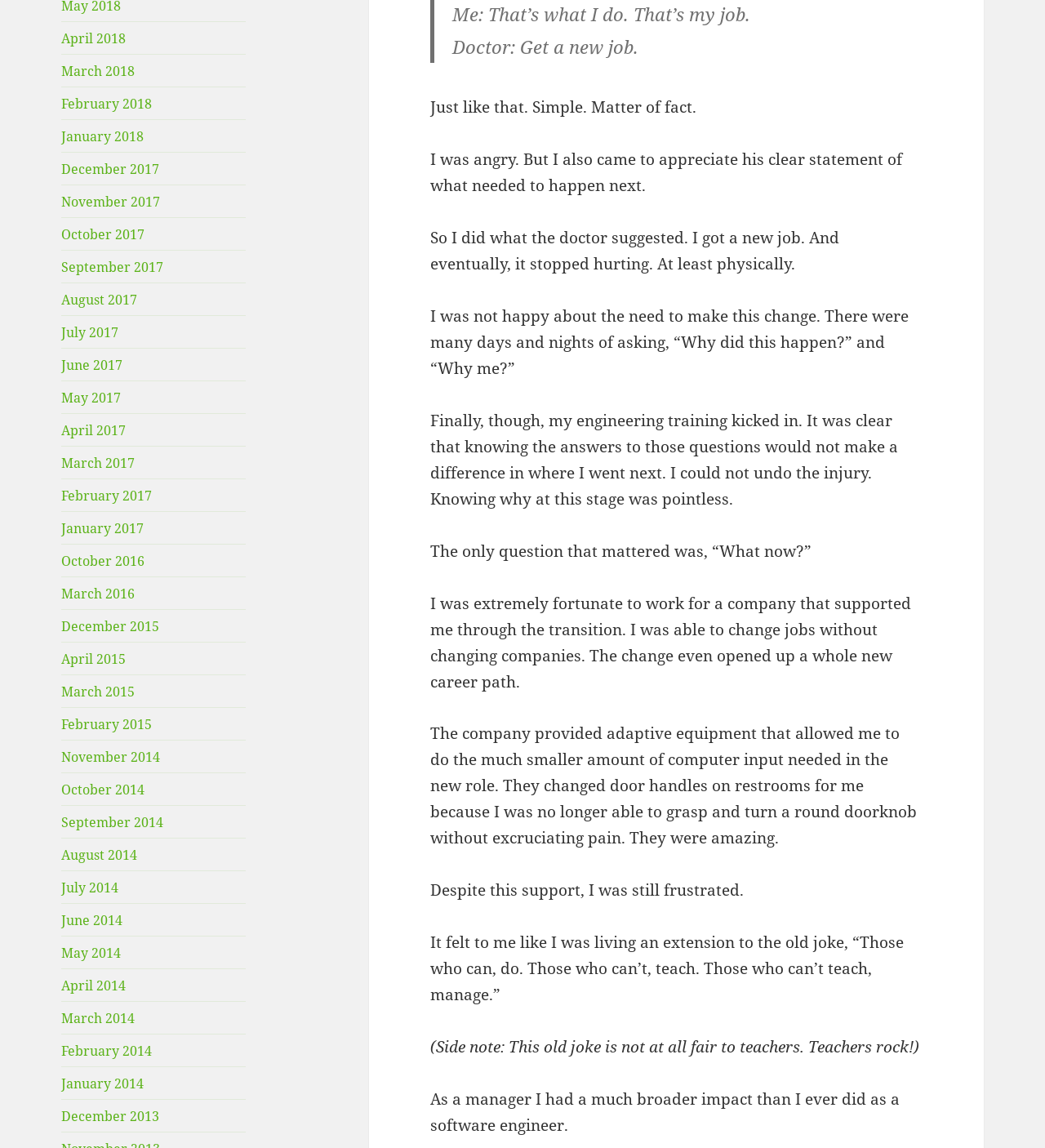Pinpoint the bounding box coordinates of the clickable element to carry out the following instruction: "Click on April 2018."

[0.059, 0.025, 0.121, 0.041]